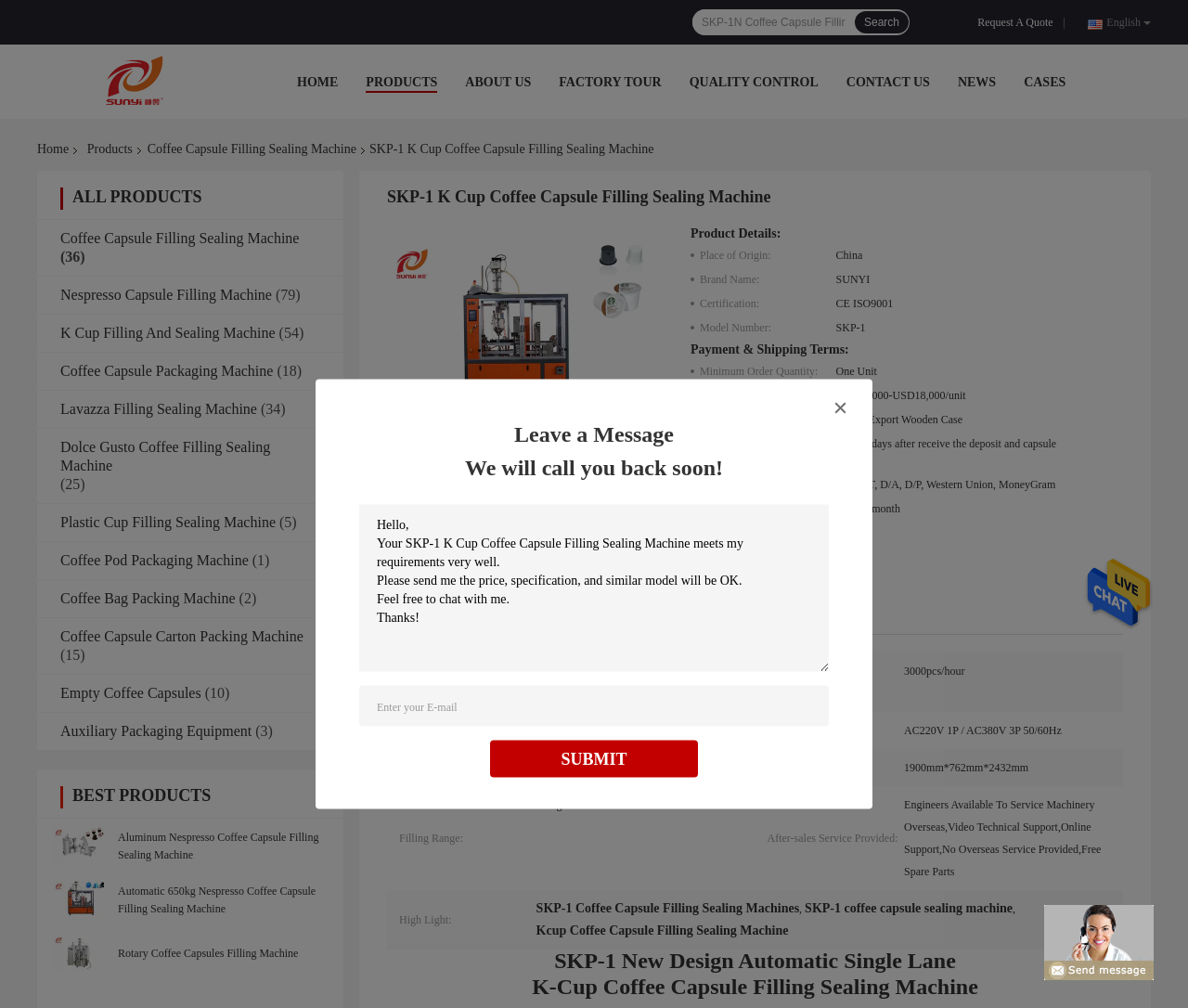What is the main title displayed on this webpage?

SKP-1 K Cup Coffee Capsule Filling Sealing Machine